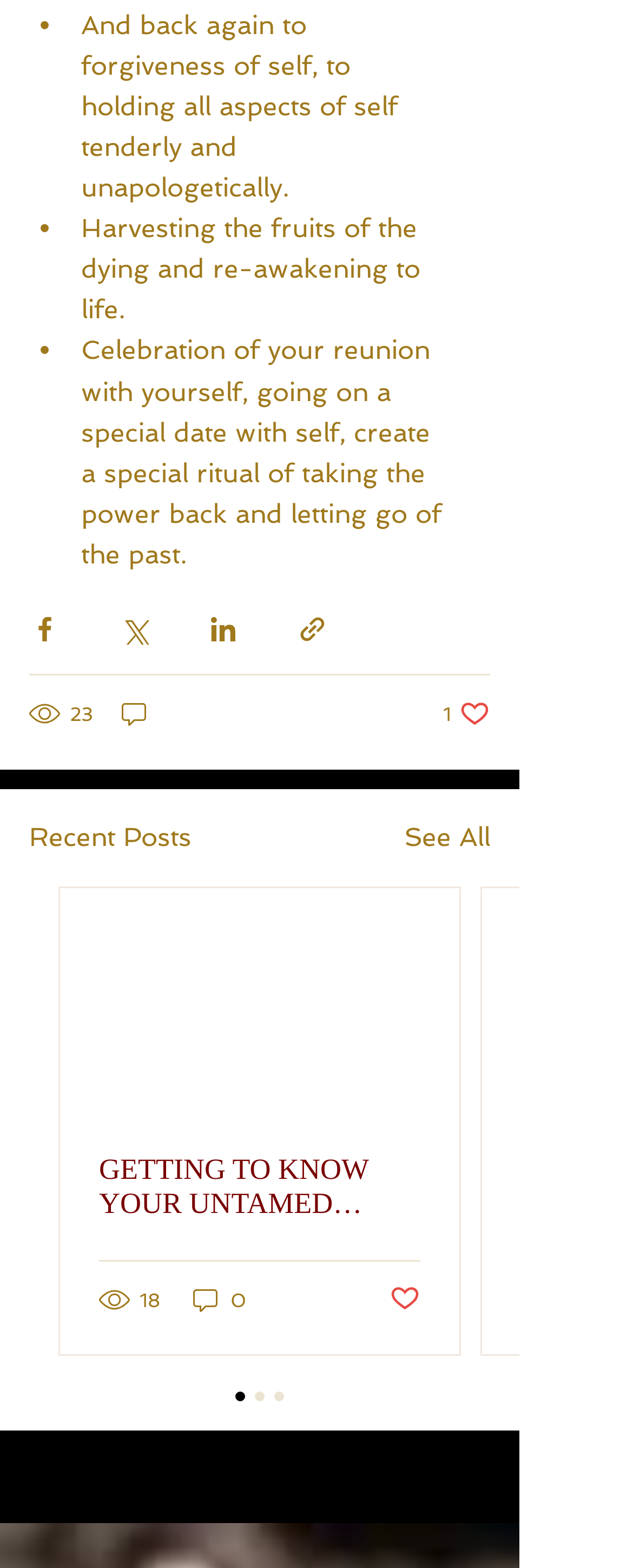Identify the bounding box coordinates of the element to click to follow this instruction: 'Share via Facebook'. Ensure the coordinates are four float values between 0 and 1, provided as [left, top, right, bottom].

[0.046, 0.392, 0.095, 0.411]